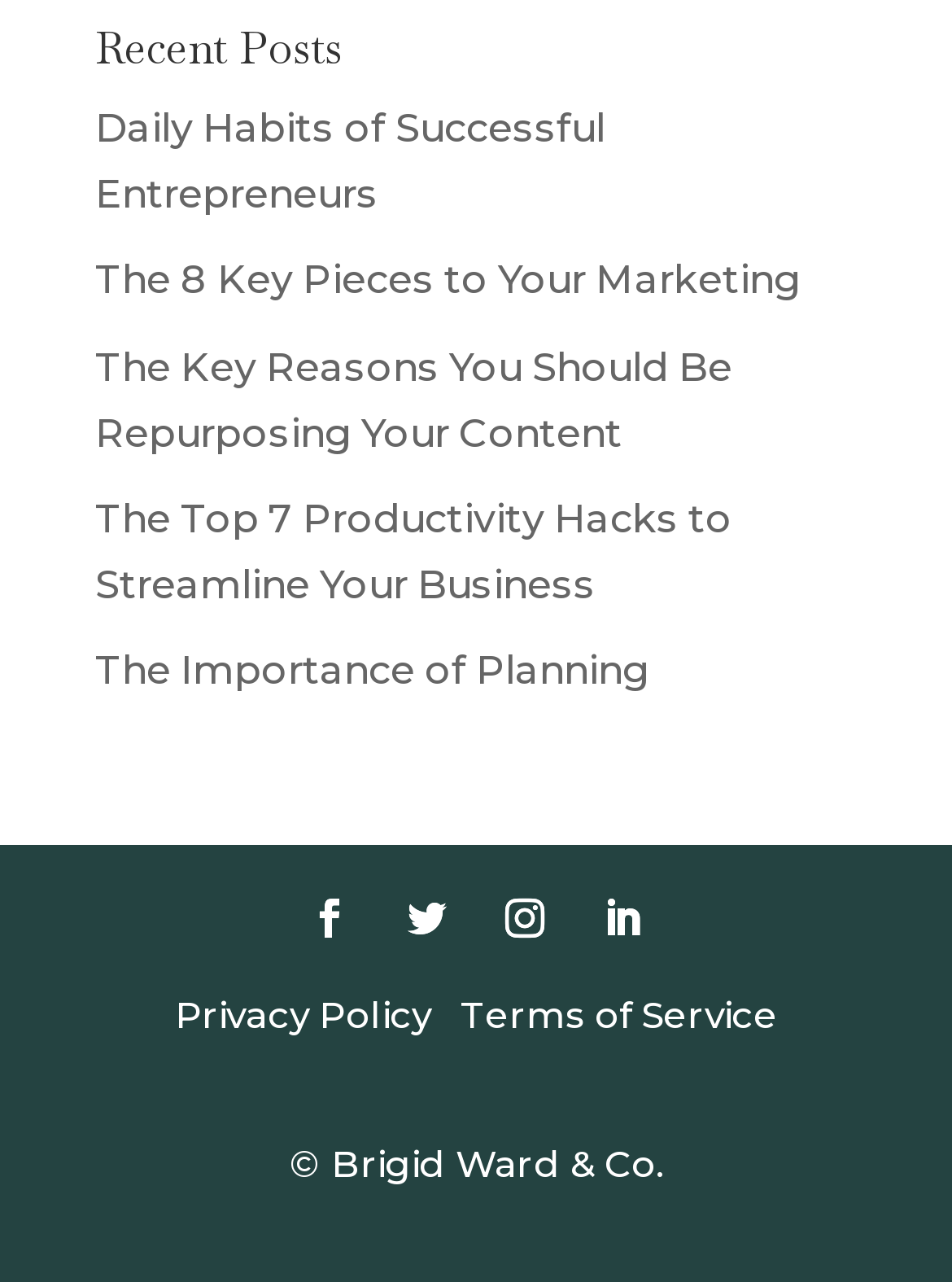Pinpoint the bounding box coordinates of the area that should be clicked to complete the following instruction: "check terms of service". The coordinates must be given as four float numbers between 0 and 1, i.e., [left, top, right, bottom].

[0.483, 0.774, 0.817, 0.81]